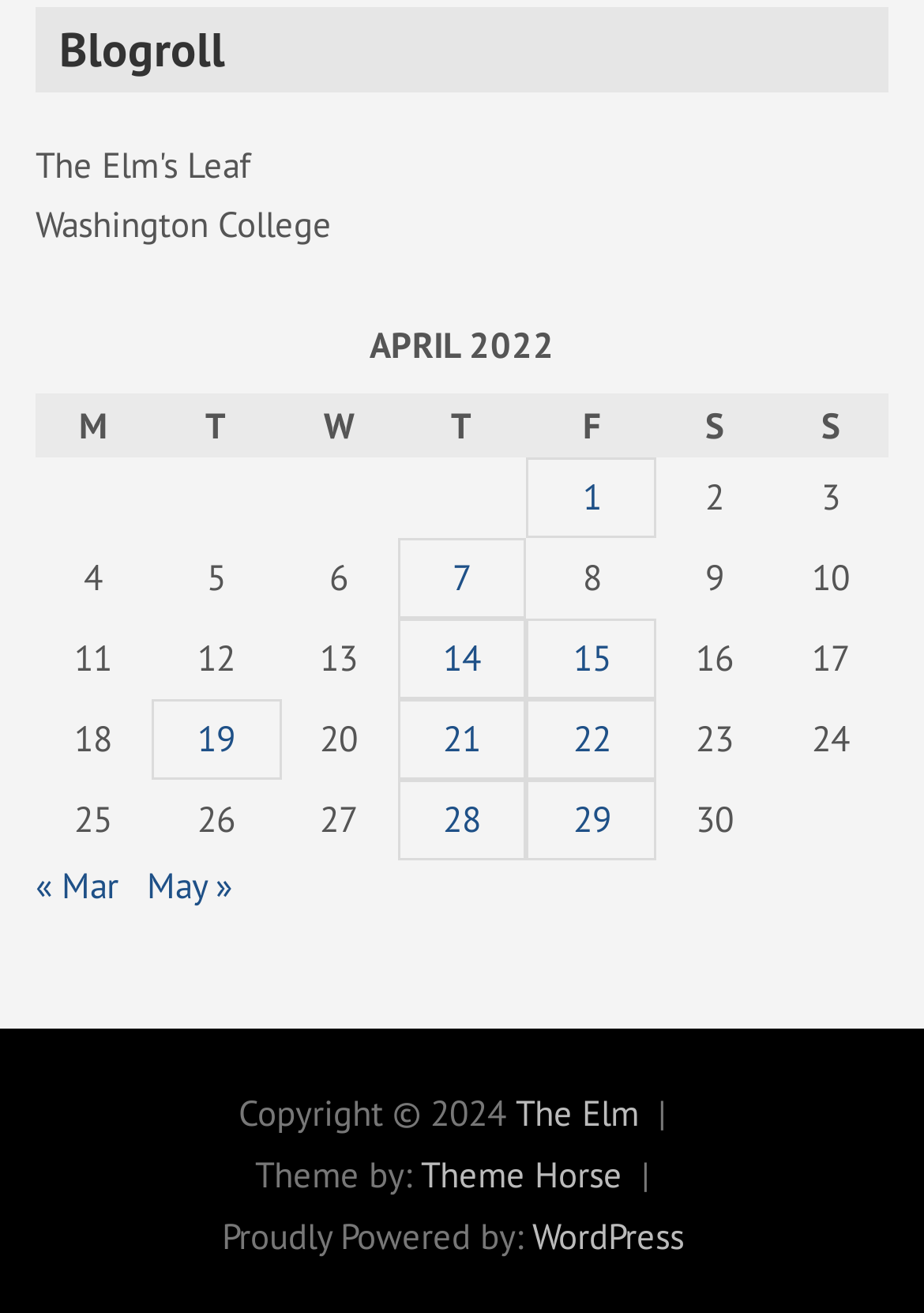How many grid cells are there in the first row of the table?
Provide a concise answer using a single word or phrase based on the image.

7